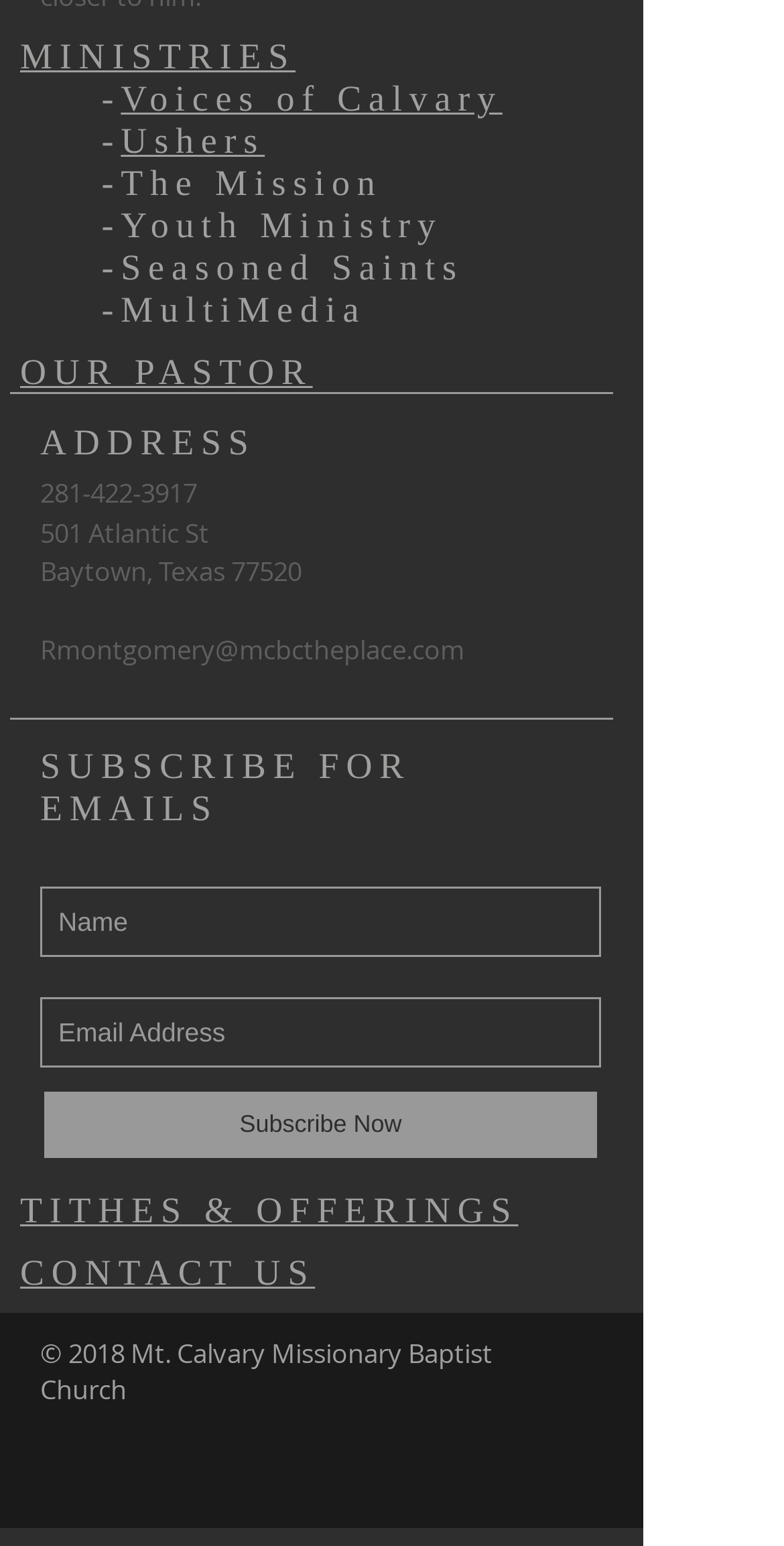What is the purpose of the 'Subscribe Now' button?
Based on the image, respond with a single word or phrase.

To subscribe for emails